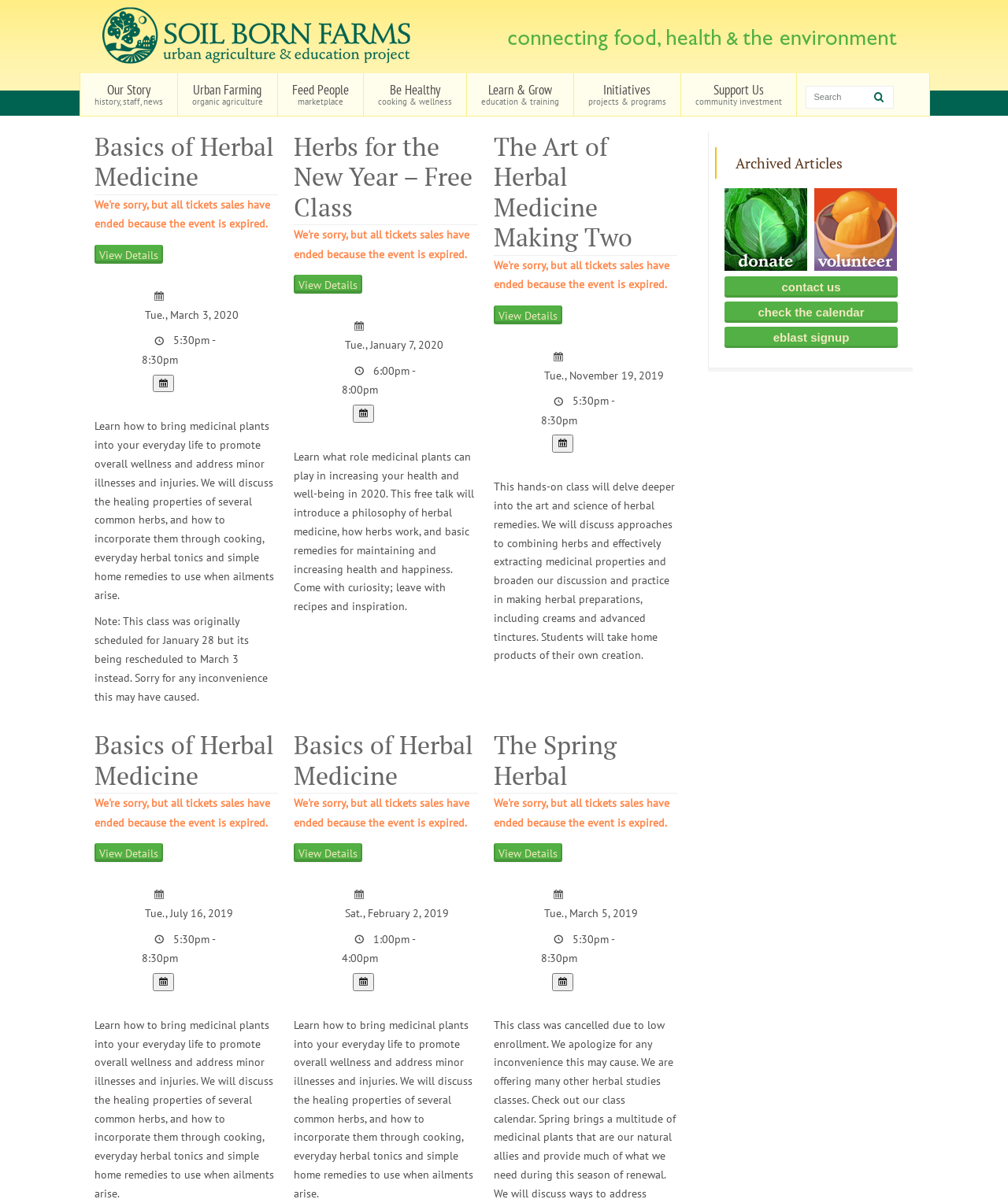Identify the bounding box coordinates for the region to click in order to carry out this instruction: "Click on the 'HOME' link". Provide the coordinates using four float numbers between 0 and 1, formatted as [left, top, right, bottom].

None